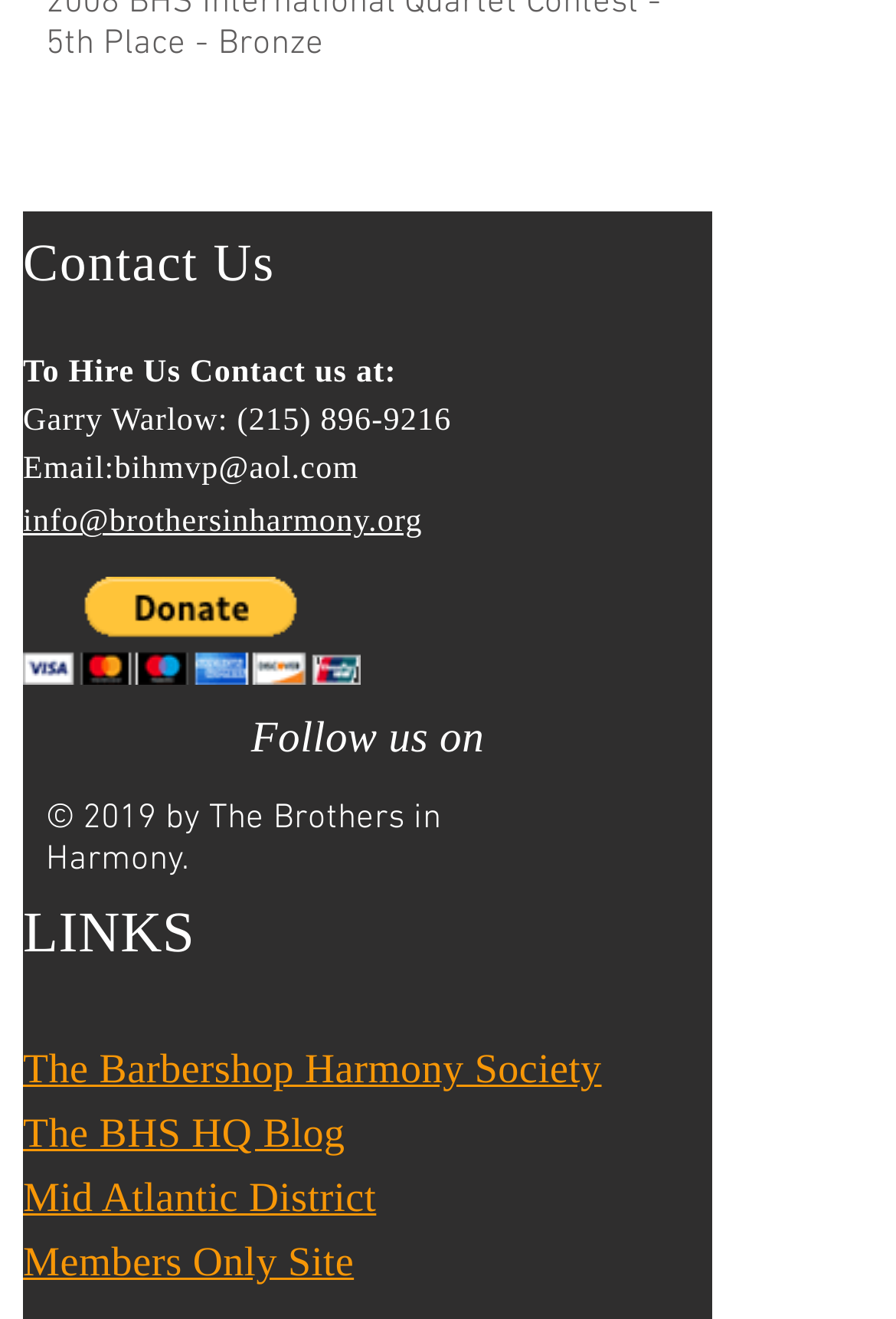Predict the bounding box of the UI element based on this description: "(215) 896-9216".

[0.264, 0.307, 0.504, 0.334]